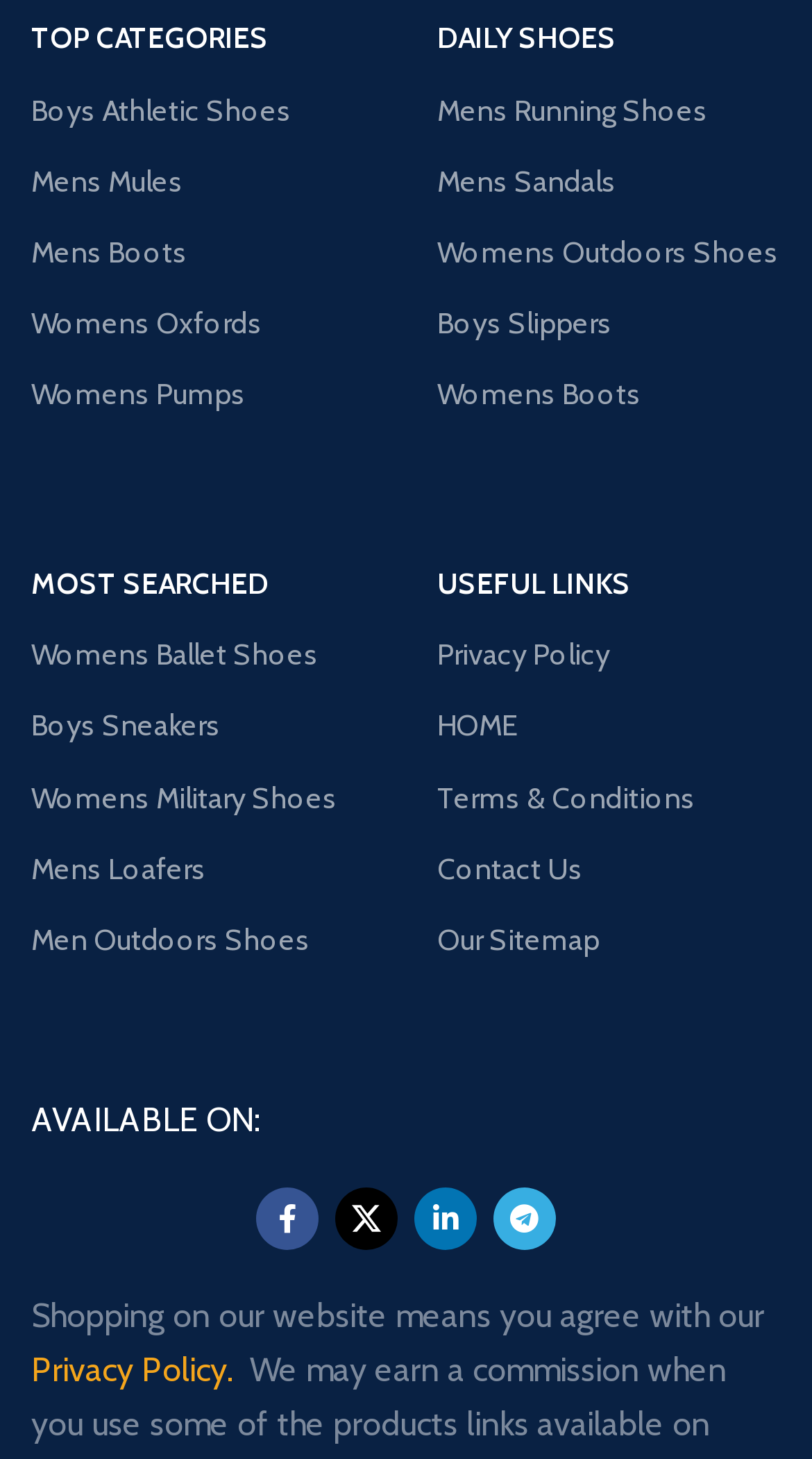Identify the bounding box coordinates necessary to click and complete the given instruction: "Go to Privacy Policy".

[0.538, 0.424, 0.962, 0.473]